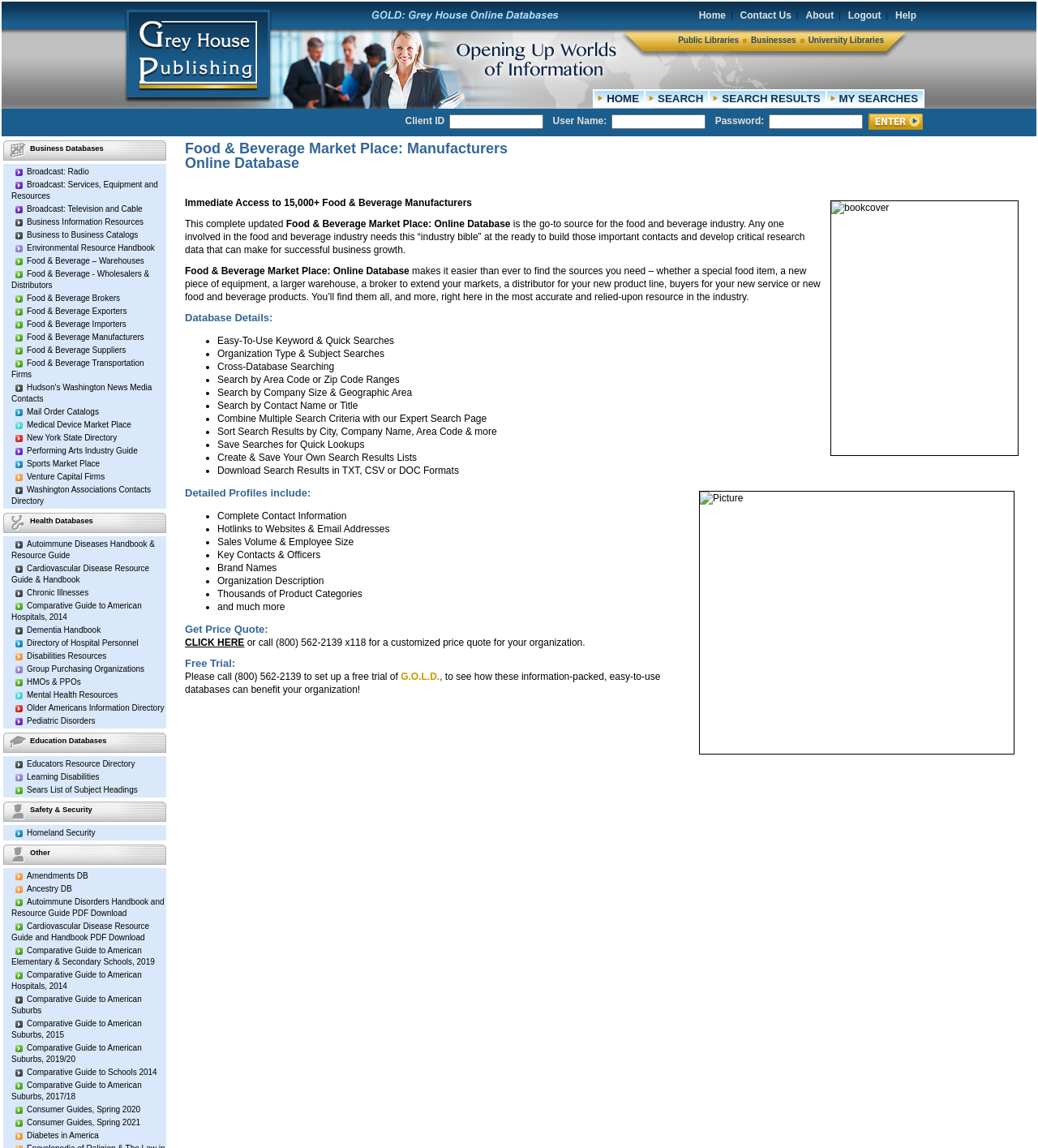What type of resources are listed under 'Food & Beverage'?
Using the screenshot, give a one-word or short phrase answer.

Various food and beverage related resources